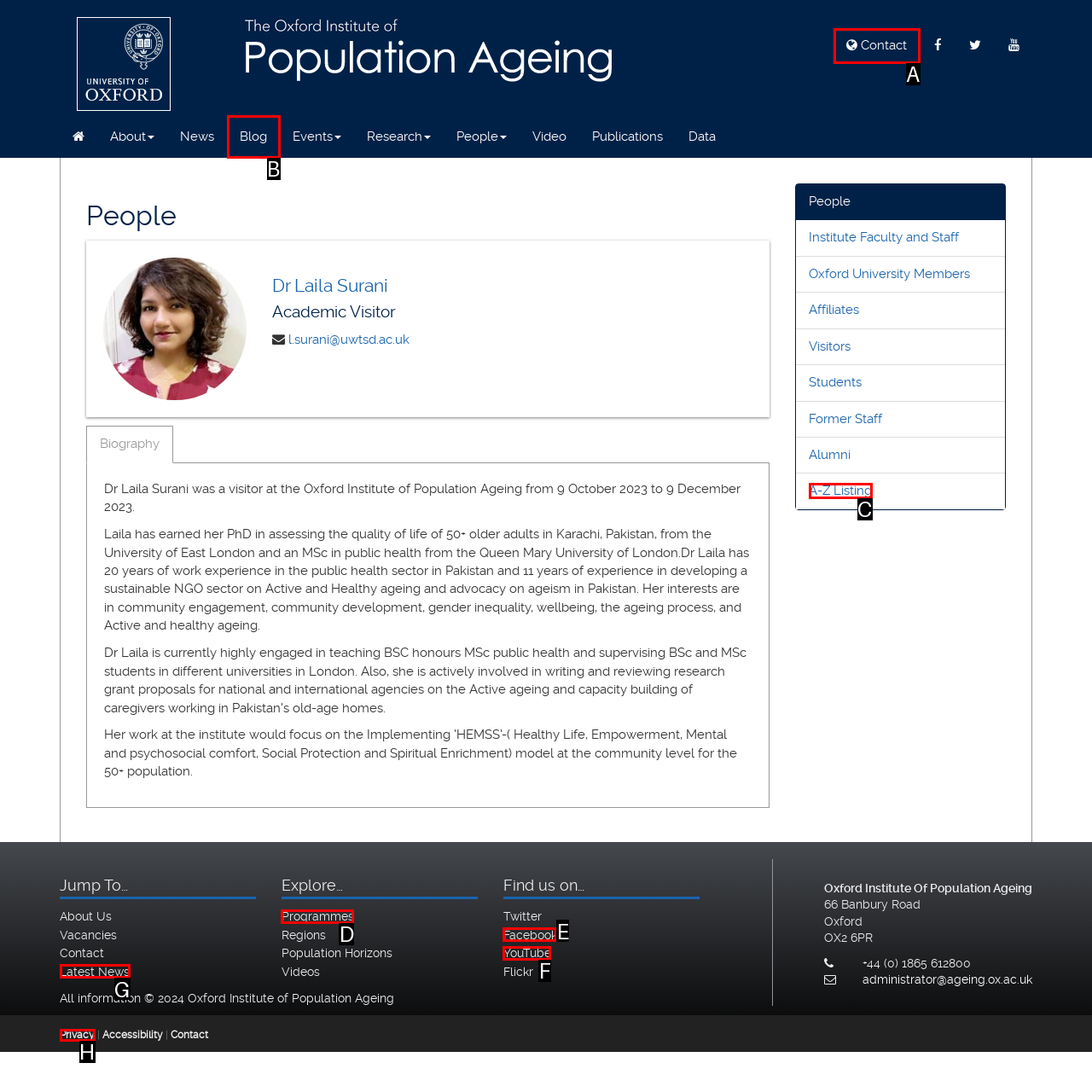Select the HTML element to finish the task: Check the 'Latest News' Reply with the letter of the correct option.

G